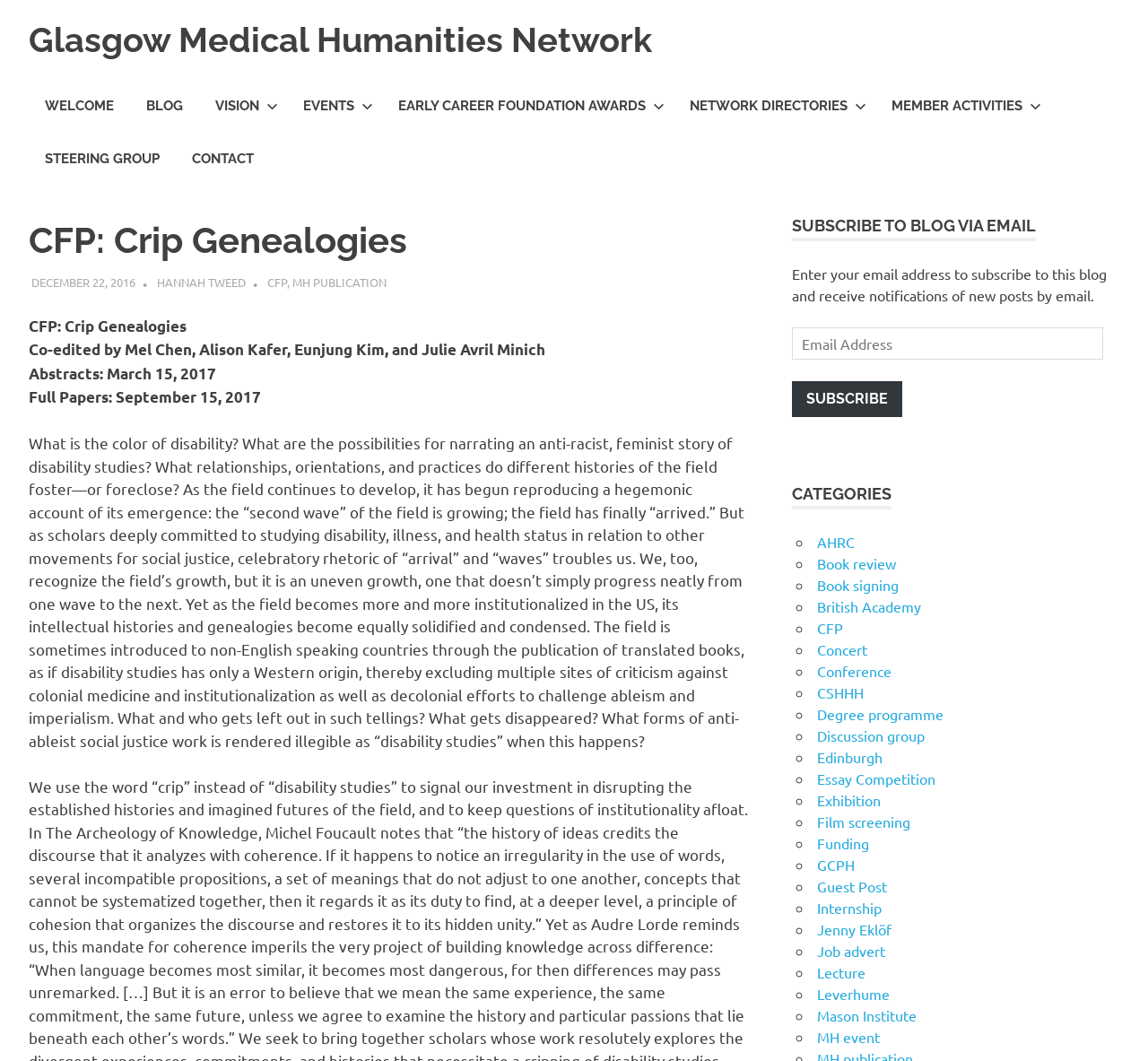Using the element description provided, determine the bounding box coordinates in the format (top-left x, top-left y, bottom-right x, bottom-right y). Ensure that all values are floating point numbers between 0 and 1. Element description: Glasgow Medical Humanities Network

[0.025, 0.019, 0.568, 0.057]